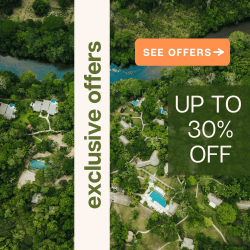Describe all the visual components present in the image.

The image features a captivating aerial view of a lush tropical landscape, showcasing a resort or lodge nestled within vibrant greenery. It prominently displays various amenities, including swimming pools and comfortably arranged accommodations, all set against the backdrop of a winding river. Overlaying the scenic view are promotional elements highlighting exclusive offers, such as "UP TO 30% OFF" in bold text, enticing potential visitors. The call to action, “SEE OFFERS,” directs attention to available deals, inviting viewers to explore the travel opportunities at this picturesque destination.